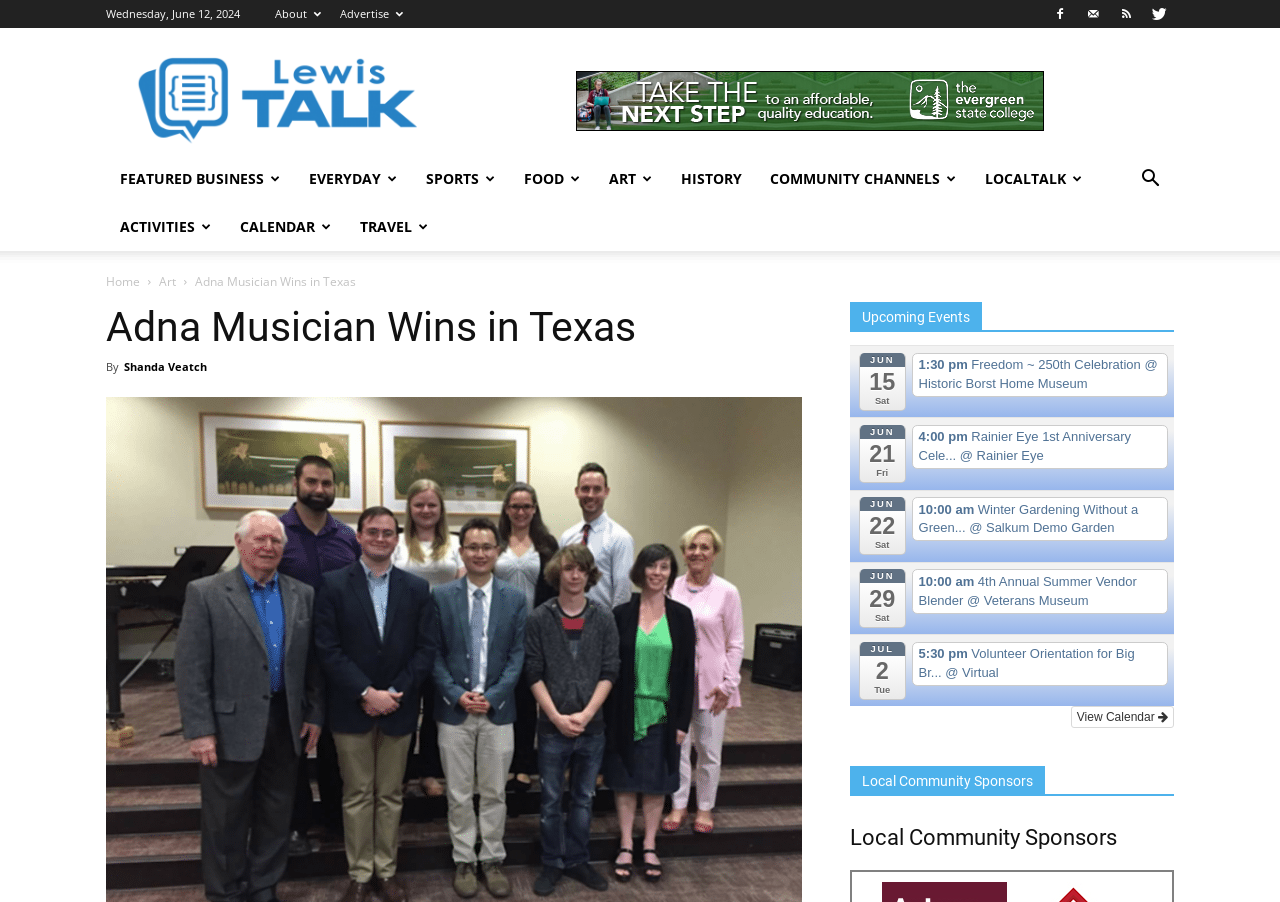Determine the bounding box coordinates of the clickable region to follow the instruction: "Read the article 'Adna Musician Wins in Texas'".

[0.083, 0.335, 0.627, 0.39]